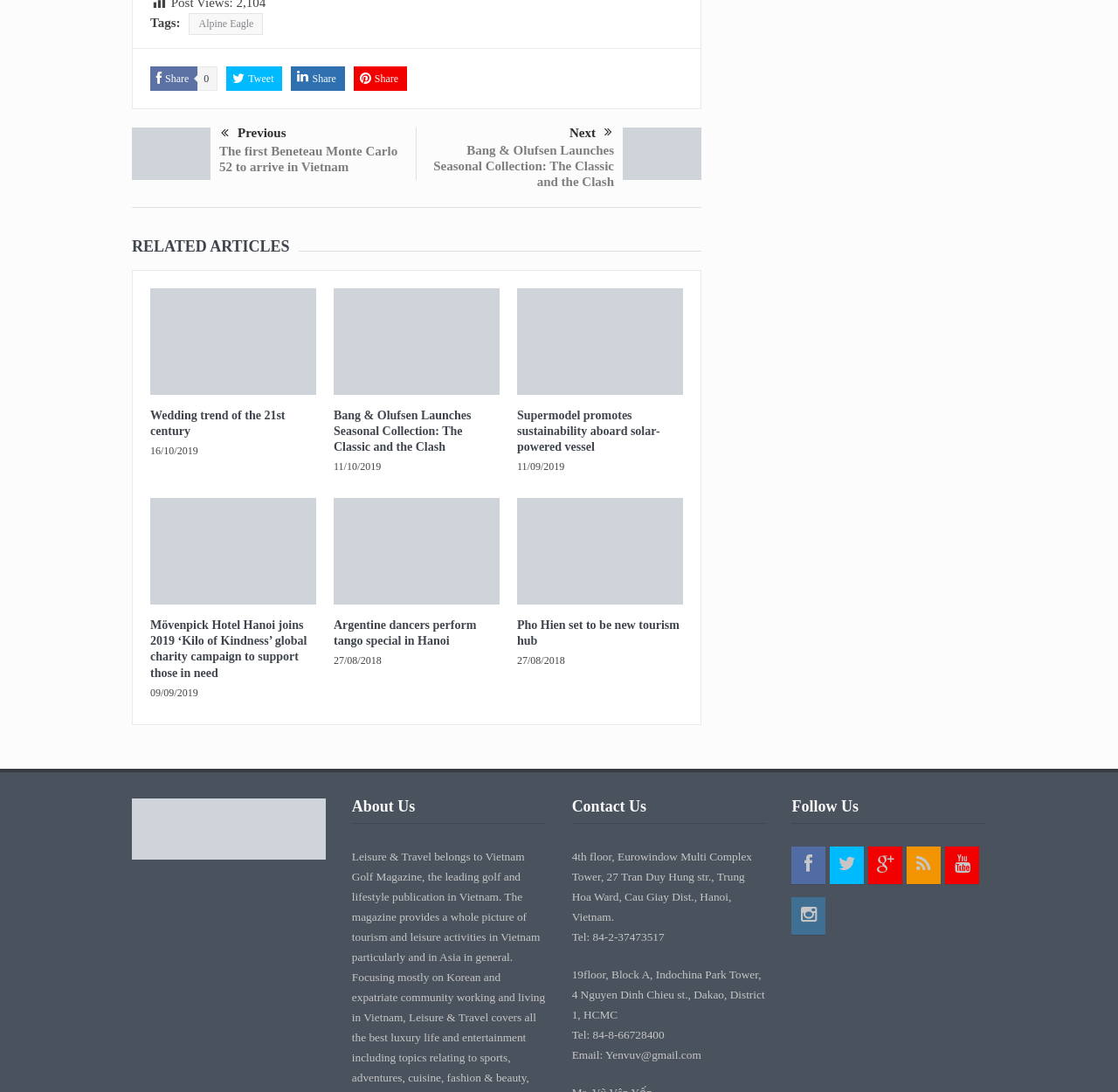Provide the bounding box coordinates of the HTML element described by the text: "Alpine Eagle".

[0.169, 0.012, 0.236, 0.032]